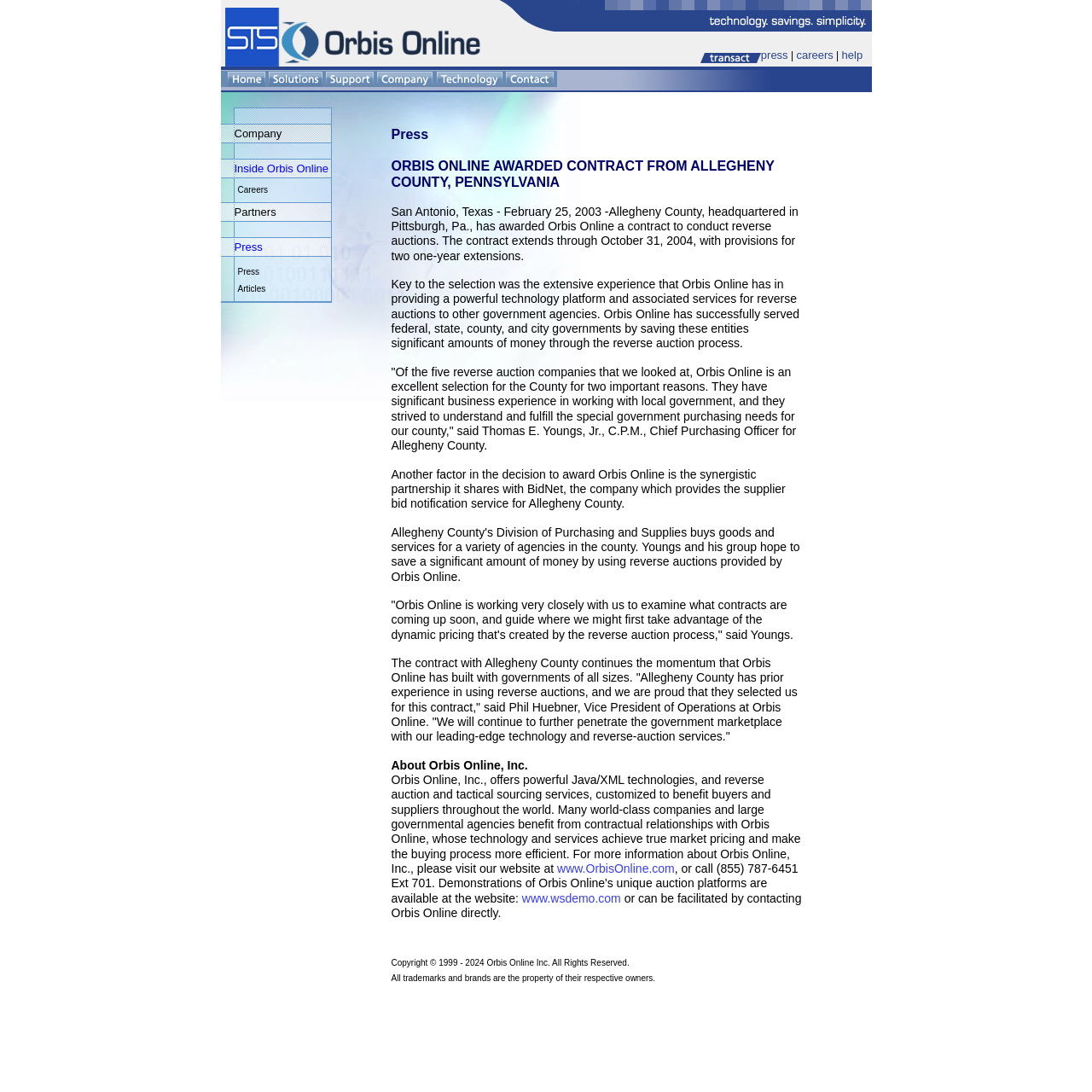What is the company's name?
We need a detailed and exhaustive answer to the question. Please elaborate.

The company's name is Orbis Online, which can be found in the text 'Orbis Online, Inc., offers powerful Java/XML technologies, and reverse auction and tactical sourcing services...' and also in the link 'Orbis Online Home'.